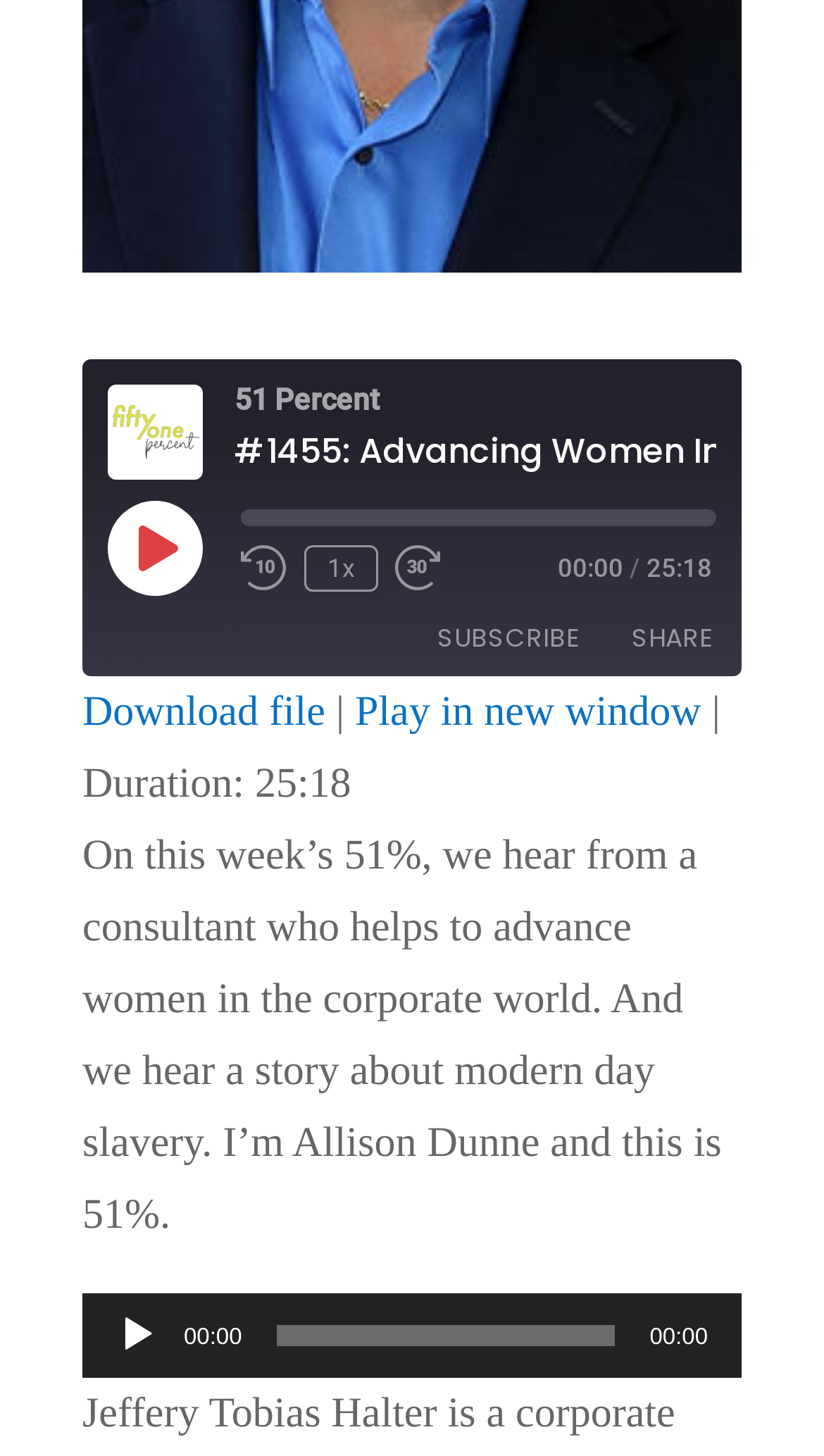Highlight the bounding box coordinates of the region I should click on to meet the following instruction: "Check the staff directory".

None